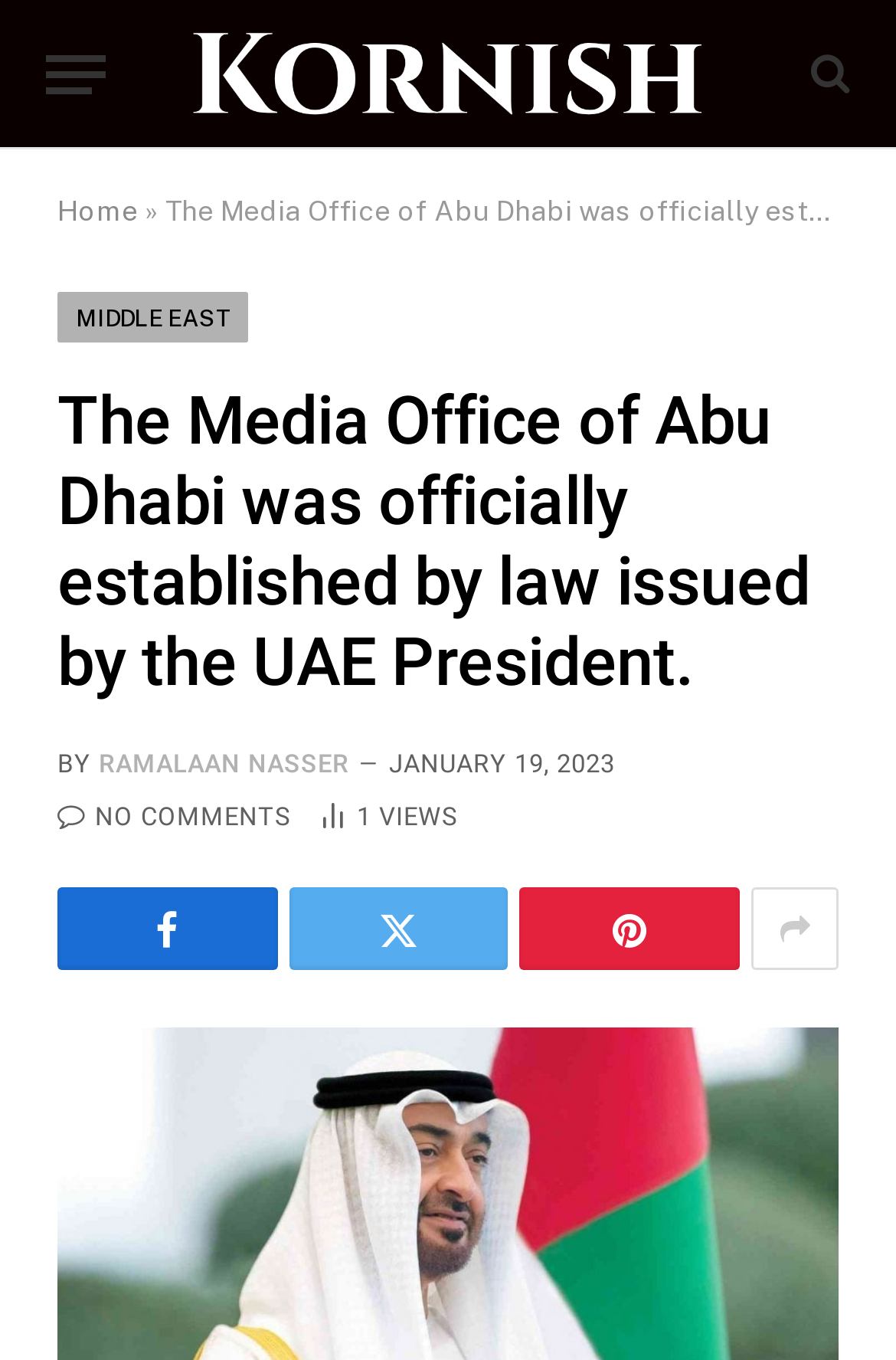Find the bounding box coordinates corresponding to the UI element with the description: "No Comments". The coordinates should be formatted as [left, top, right, bottom], with values as floats between 0 and 1.

[0.064, 0.589, 0.326, 0.611]